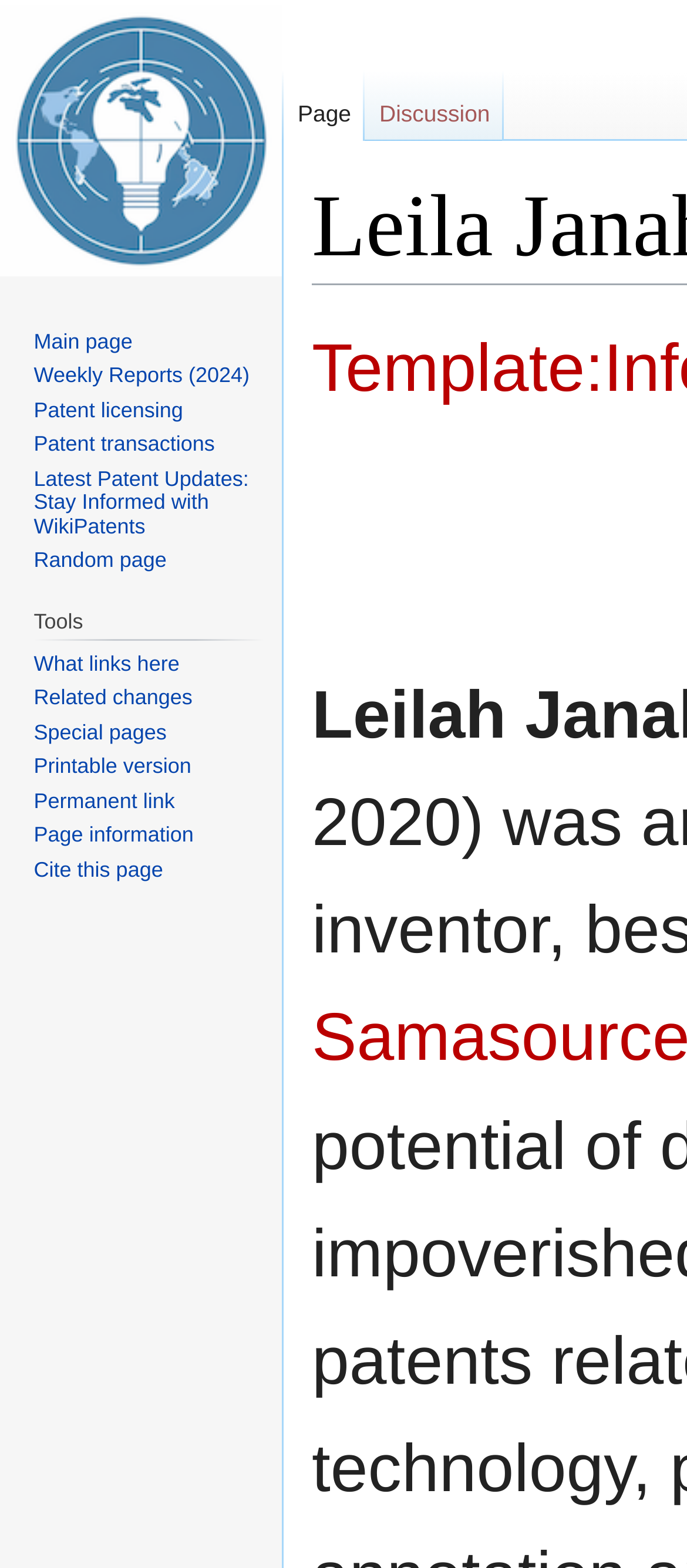Locate the coordinates of the bounding box for the clickable region that fulfills this instruction: "Go to the discussion page".

[0.532, 0.045, 0.734, 0.091]